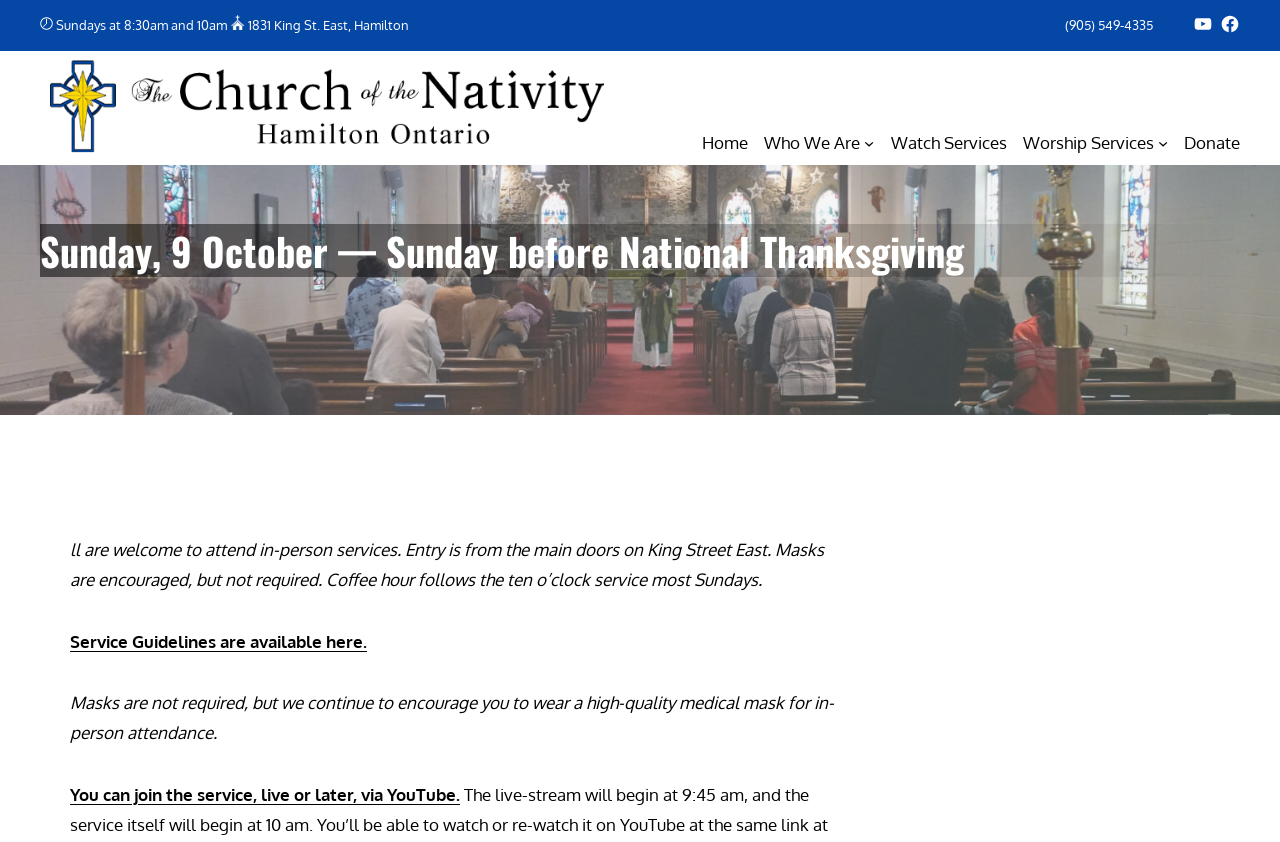Pinpoint the bounding box coordinates of the element you need to click to execute the following instruction: "Click the Home link". The bounding box should be represented by four float numbers between 0 and 1, in the format [left, top, right, bottom].

[0.549, 0.152, 0.584, 0.188]